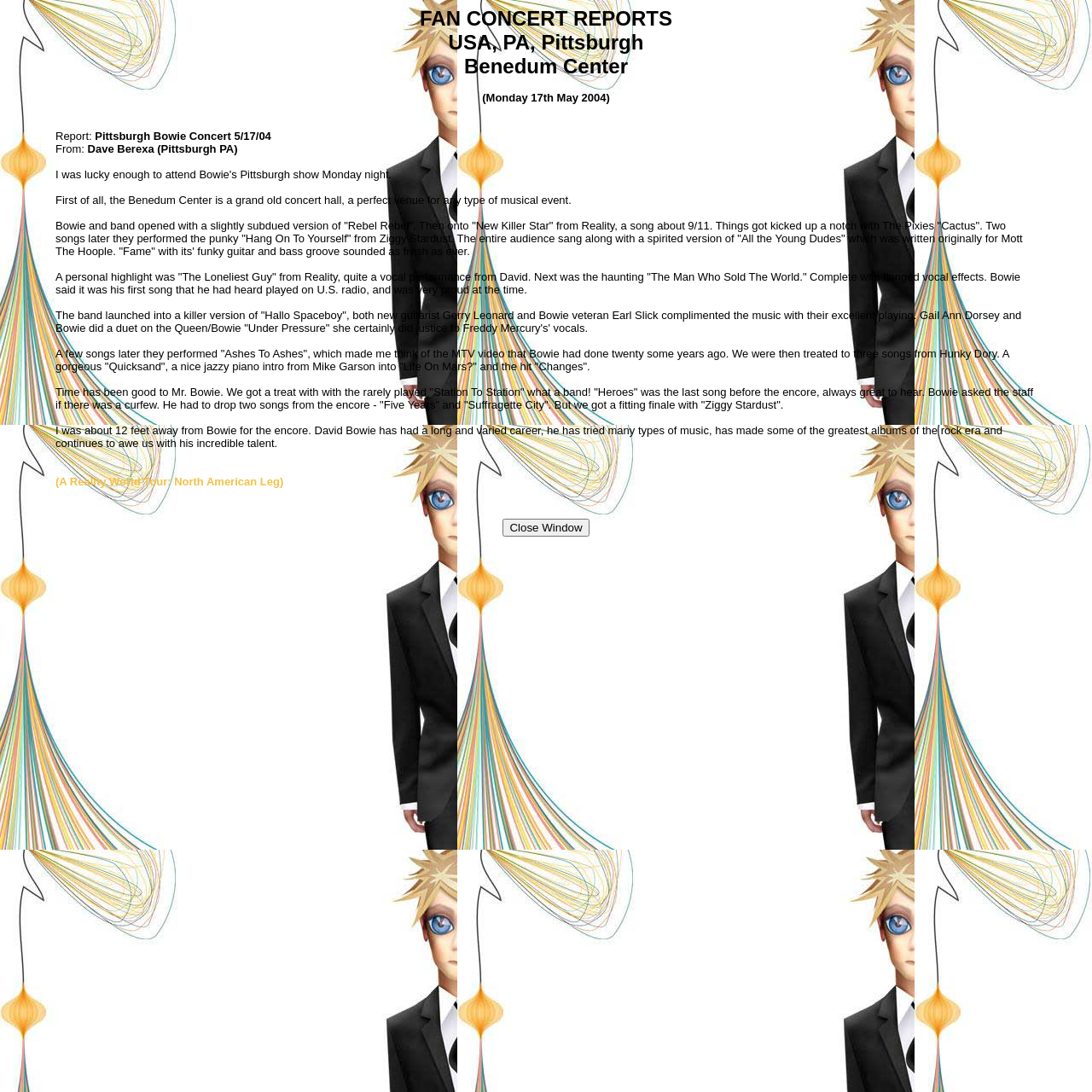Answer in one word or a short phrase: 
How many songs from Hunky Dory were performed?

Three